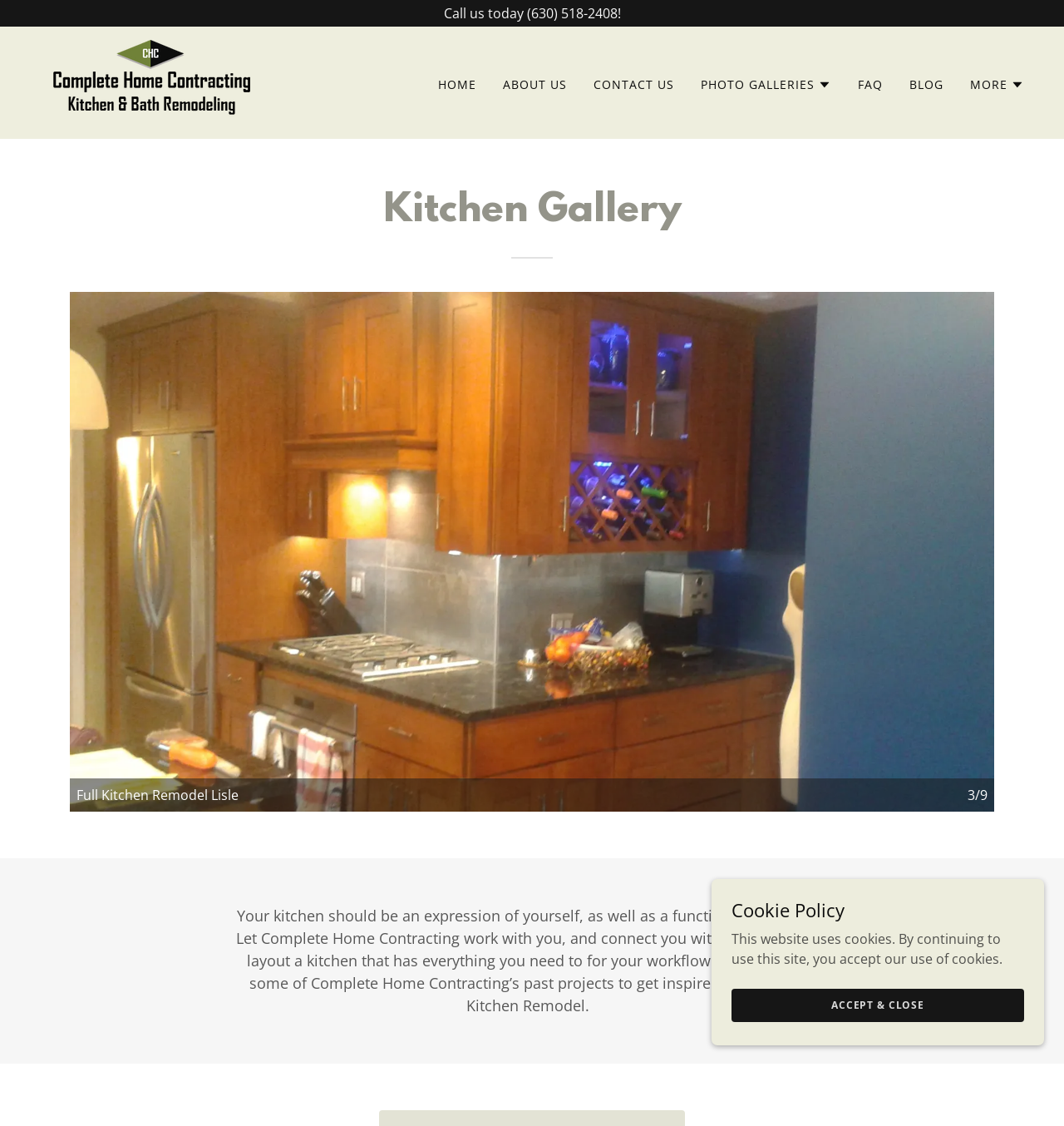Find the bounding box coordinates of the clickable area that will achieve the following instruction: "Go to HOME page".

[0.407, 0.062, 0.453, 0.089]